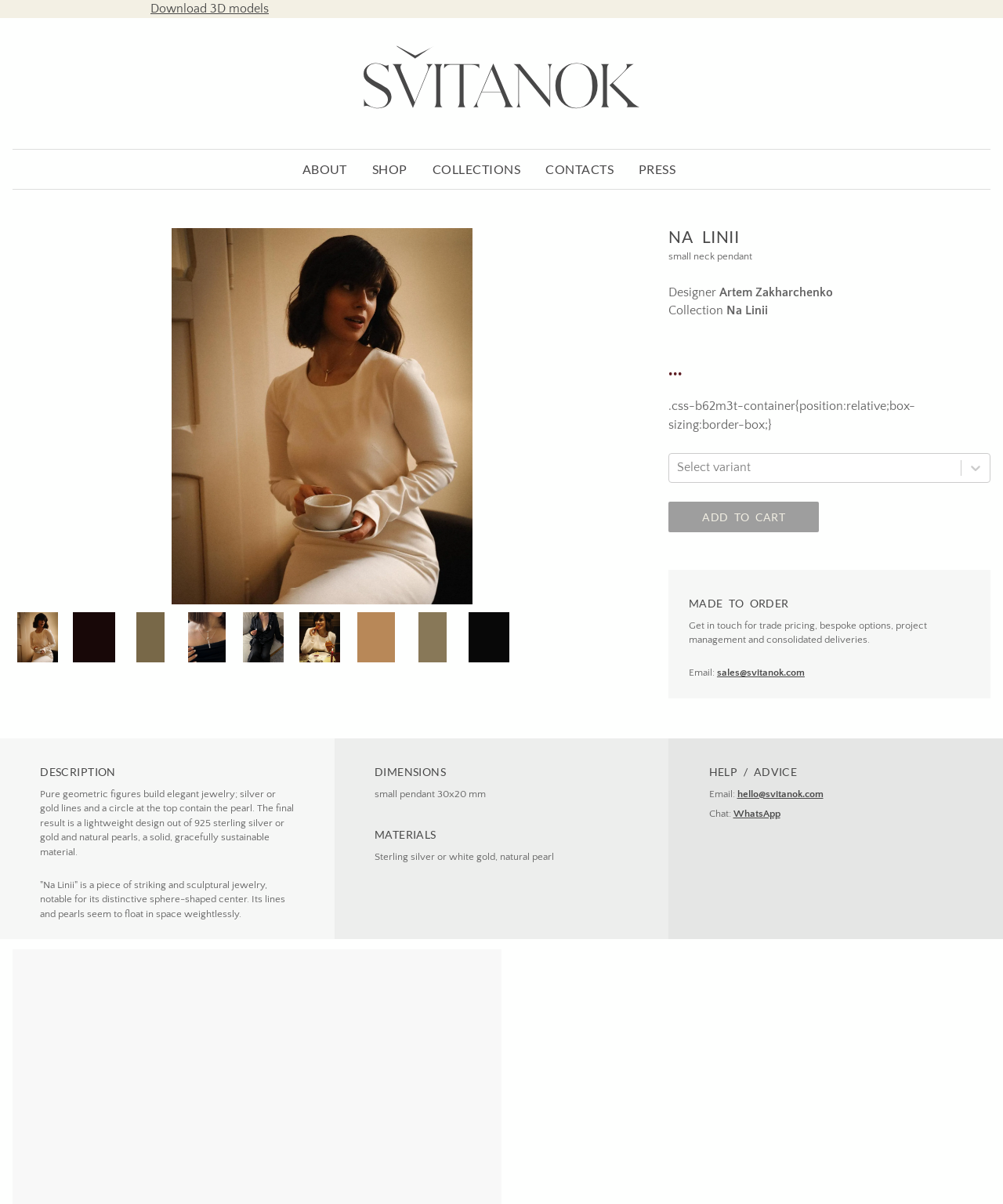What is the name of the collection that the small neck pendant belongs to?
Answer the question with as much detail as you can, using the image as a reference.

I found the answer by looking at the section that describes the product, where it says 'Collection: Na Linii'.